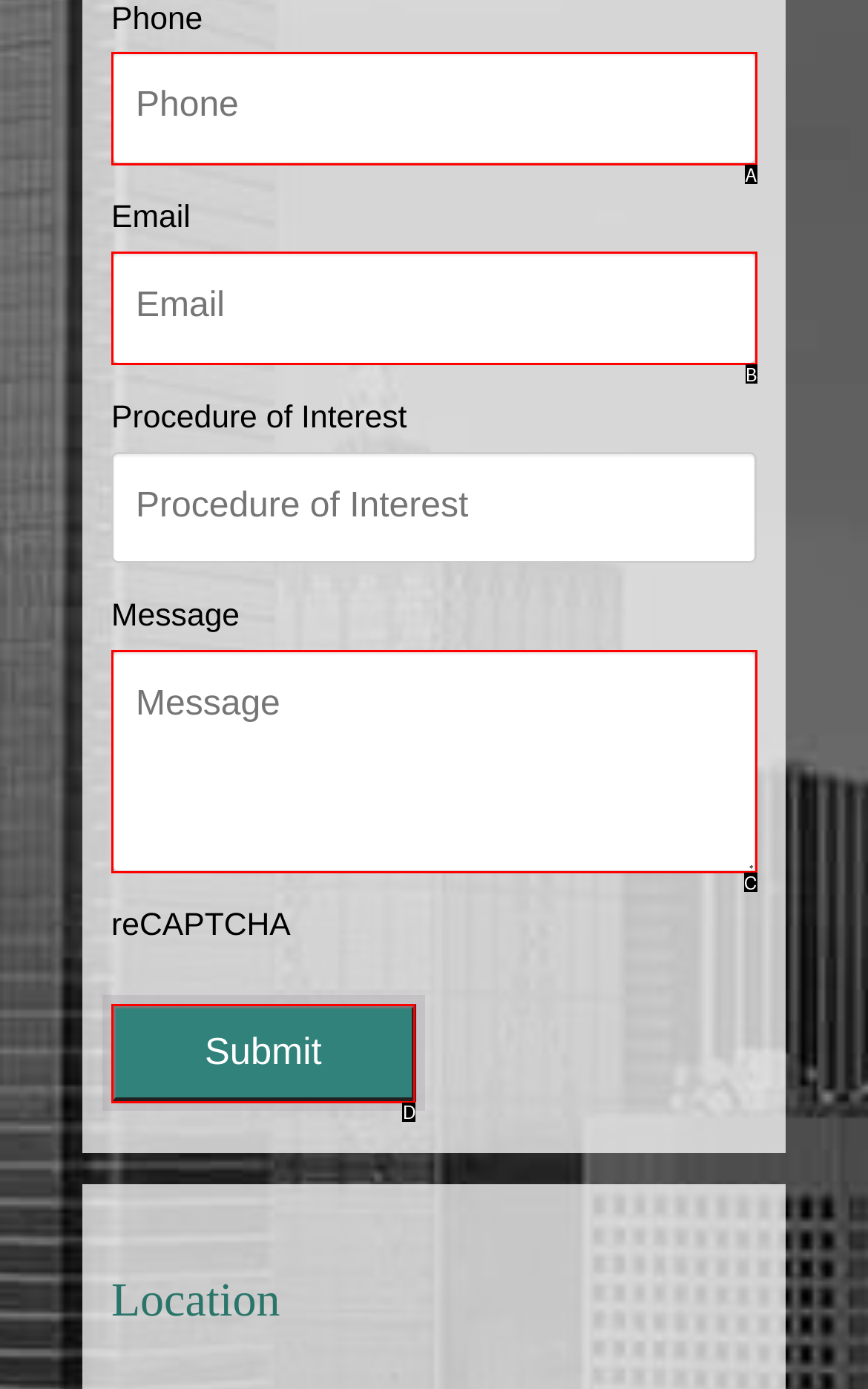Determine which HTML element best fits the description: name="input_7" placeholder="Message"
Answer directly with the letter of the matching option from the available choices.

C